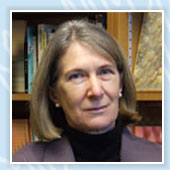What is the likely purpose of Mary Evans' participation in the conference? Analyze the screenshot and reply with just one word or a short phrase.

Speaker or participant